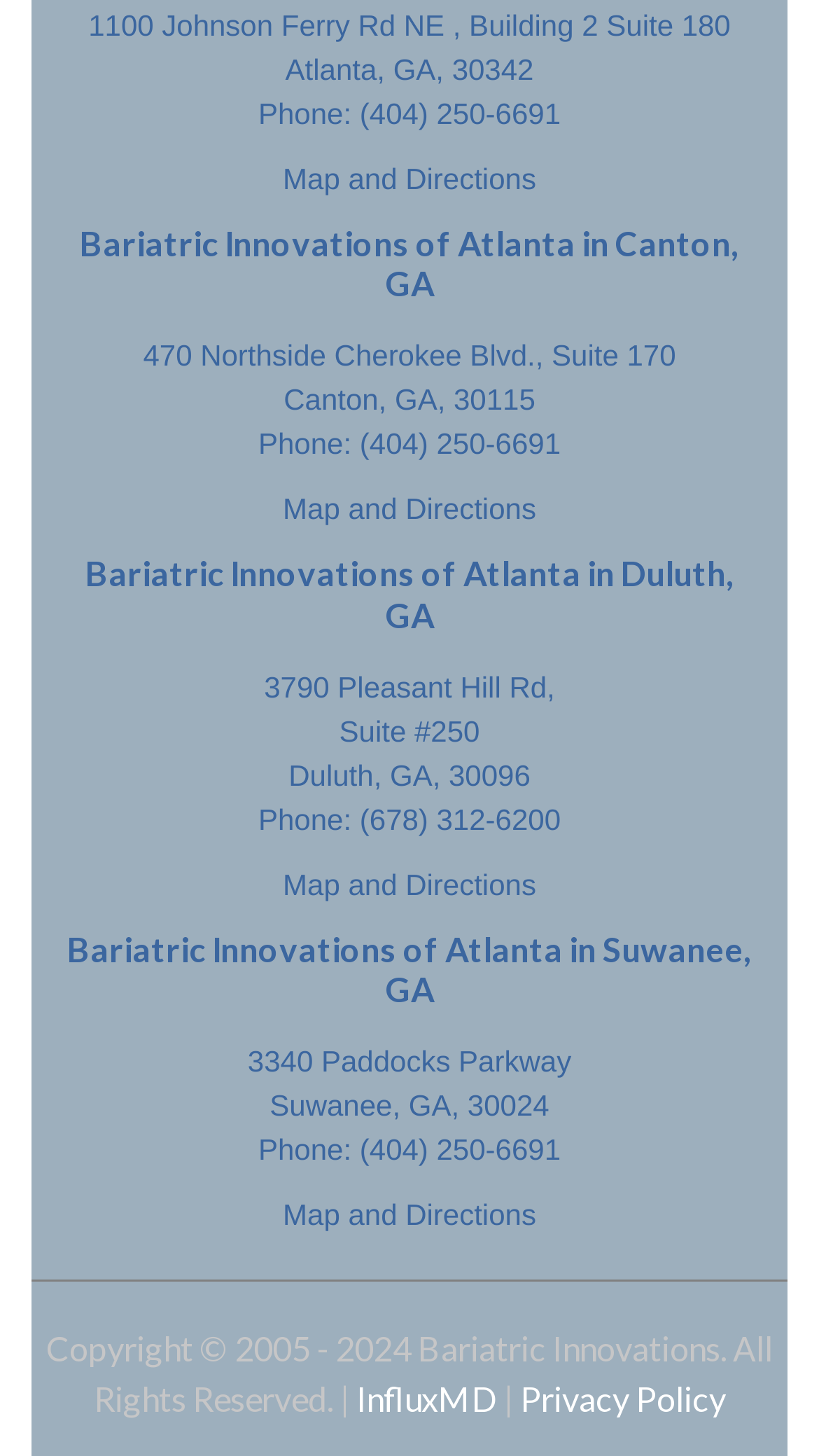Use the information in the screenshot to answer the question comprehensively: What is the phone number for the Atlanta location?

I looked for the phone number associated with the Atlanta location and found it next to the address '1100 Johnson Ferry Rd NE, Building 2 Suite 180'.